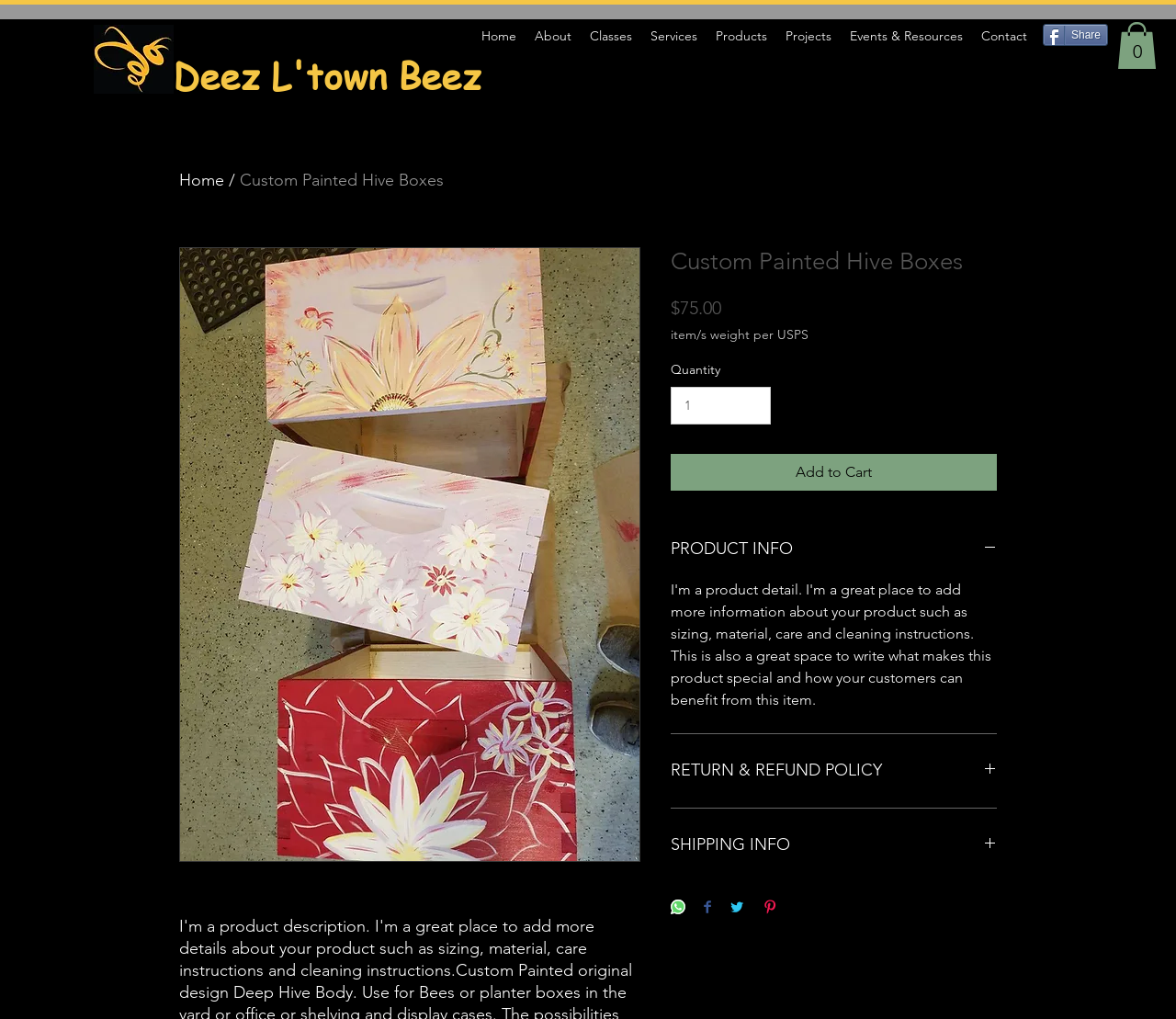Locate the bounding box coordinates of the element I should click to achieve the following instruction: "Click on the 'Share' button".

[0.887, 0.023, 0.942, 0.045]